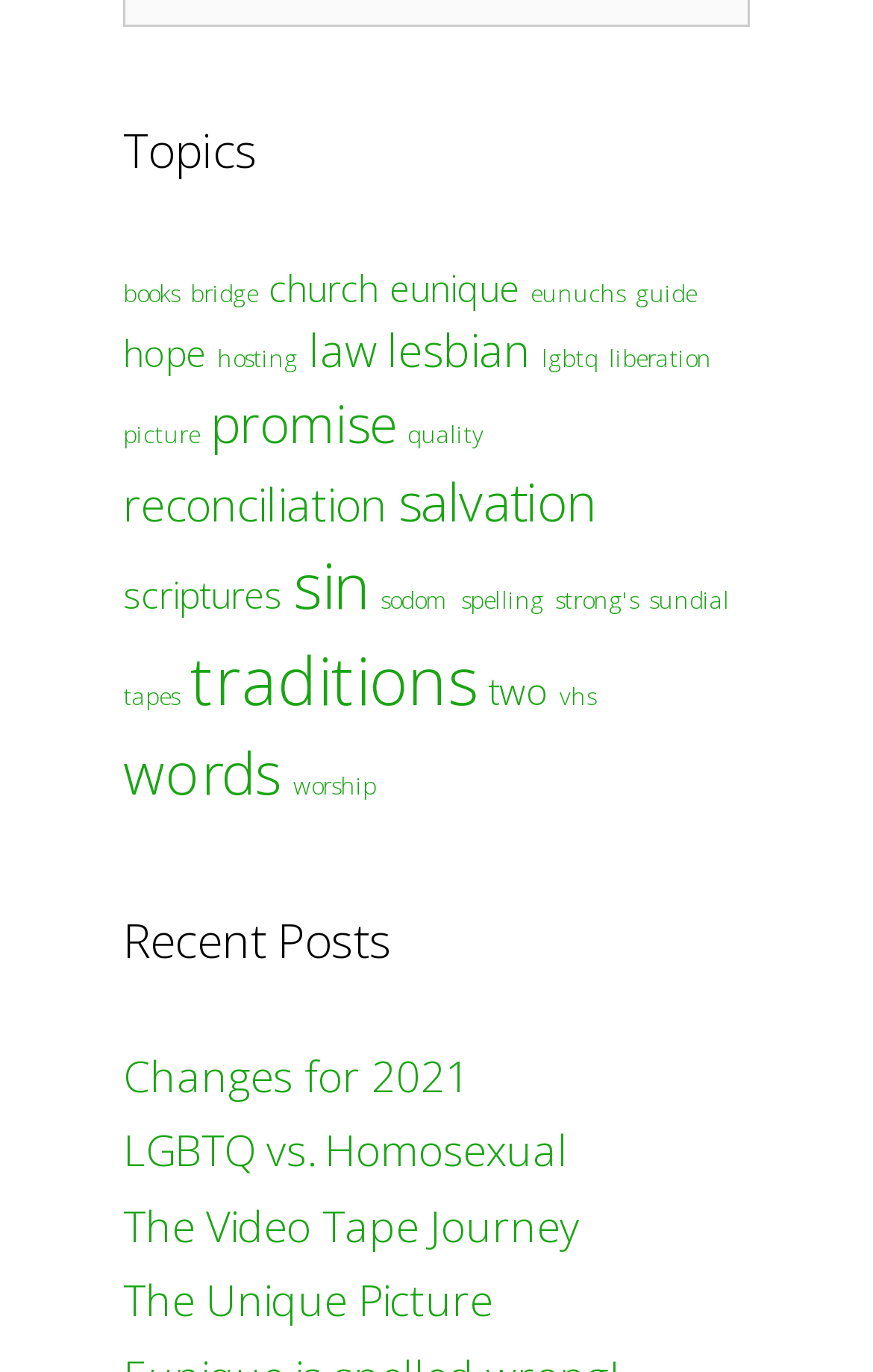Please identify the bounding box coordinates of the clickable element to fulfill the following instruction: "Browse the 'lesbian' topic". The coordinates should be four float numbers between 0 and 1, i.e., [left, top, right, bottom].

[0.444, 0.233, 0.608, 0.277]